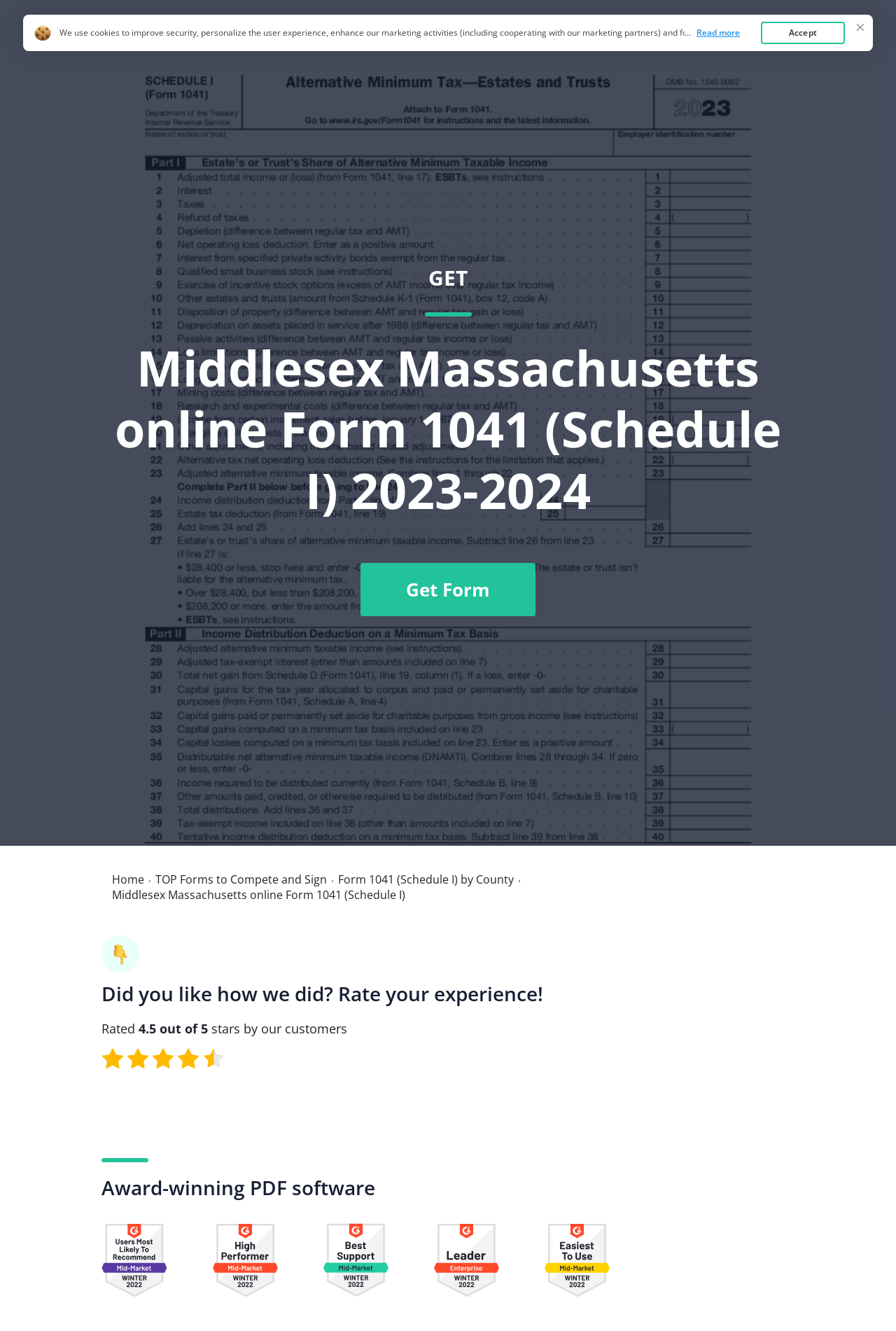Pinpoint the bounding box coordinates of the area that should be clicked to complete the following instruction: "Go to Brain Injury Australia's YouTube page". The coordinates must be given as four float numbers between 0 and 1, i.e., [left, top, right, bottom].

None